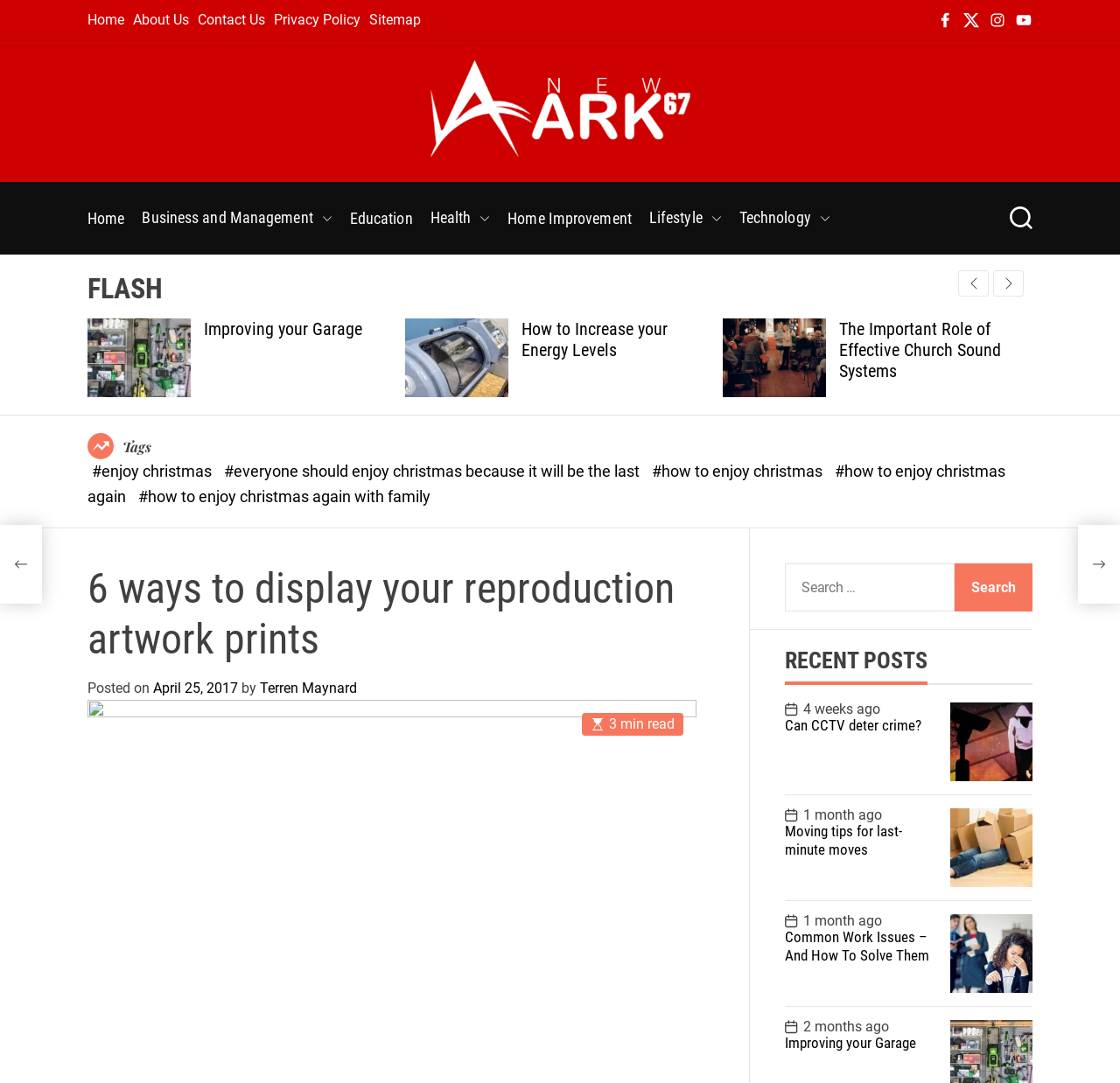Please identify the bounding box coordinates of the element's region that should be clicked to execute the following instruction: "Search for something". The bounding box coordinates must be four float numbers between 0 and 1, i.e., [left, top, right, bottom].

[0.701, 0.52, 0.922, 0.565]